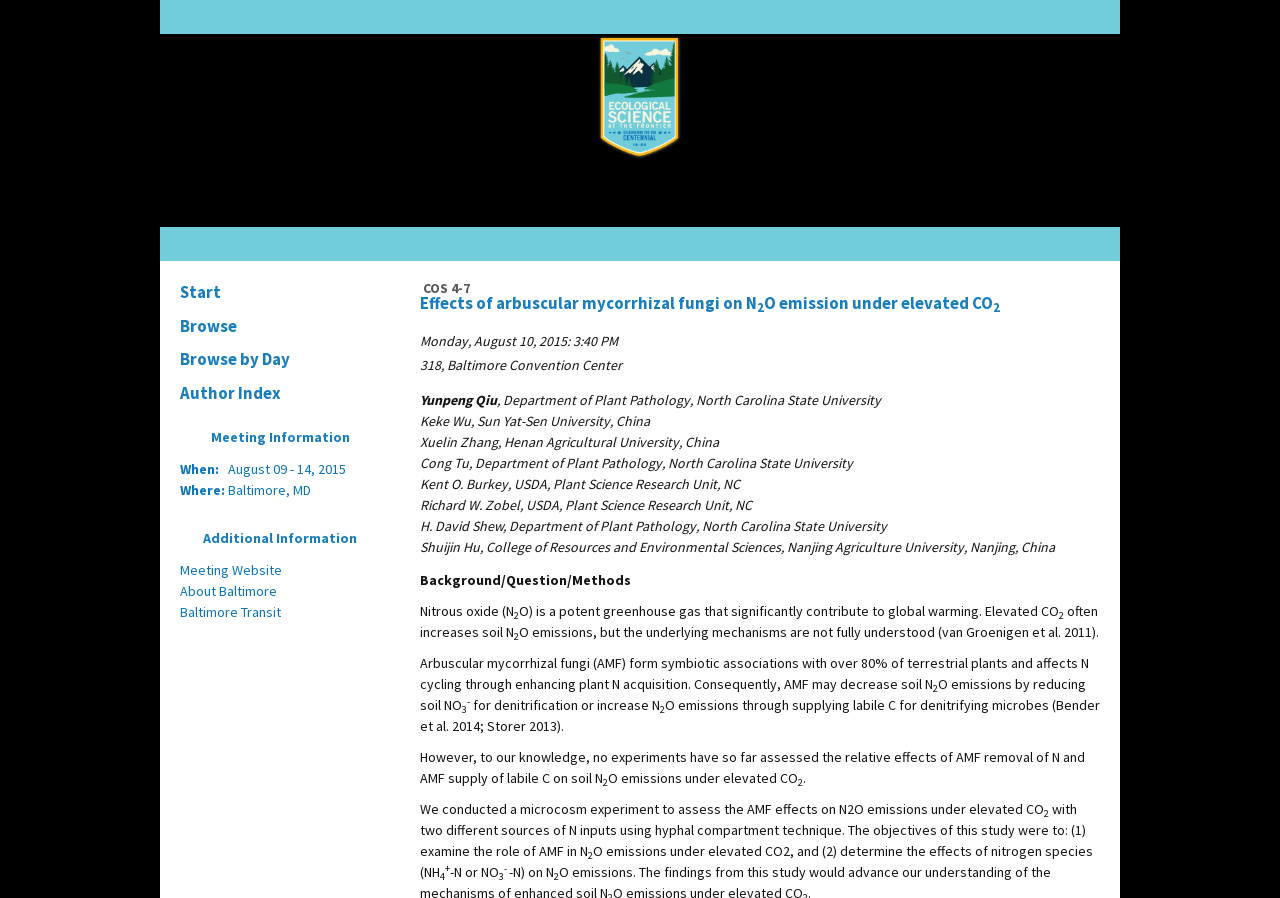Construct a thorough caption encompassing all aspects of the webpage.

The webpage is about the 100th ESA Annual Meeting, which took place from August 9 to 14, 2015. At the top of the page, there is a link and an image, likely the conference logo. Below them, there is a heading that reads "COS 4-7 Effects of arbuscular mycorrhizal fungi on N2O emission under elevated CO2". This heading is followed by several lines of text, including the date, time, and location of the presentation, as well as the names and affiliations of the authors.

The main content of the page is a abstract or summary of the presentation, which discusses the effects of arbuscular mycorrhizal fungi on nitrous oxide emissions under elevated CO2 conditions. The text is divided into several paragraphs, with subscripts and superscripts indicating chemical formulas and equations.

On the left side of the page, there is a complementary section that provides additional information about the meeting, including links to the meeting website, information about Baltimore, and Baltimore transit information. There are also links to browse the program by day, author index, and other meeting information.

Overall, the webpage appears to be a detailed abstract or summary of a presentation at the 100th ESA Annual Meeting, with additional information about the meeting and its location.